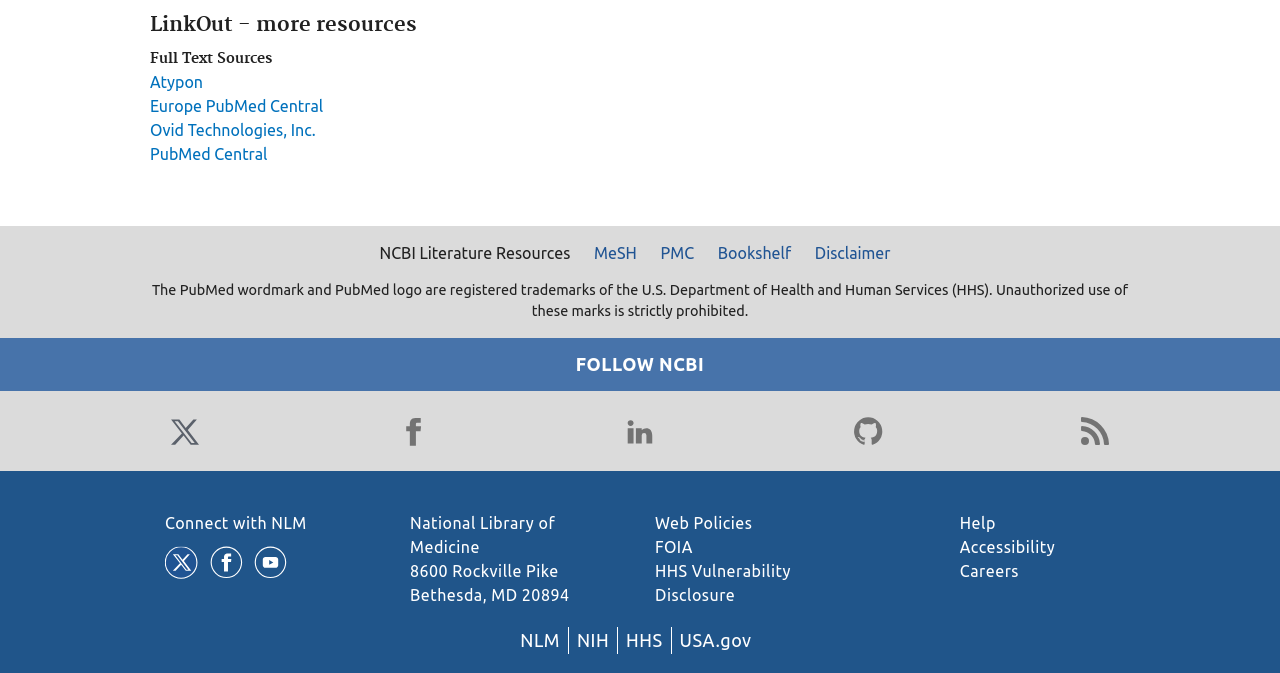Please determine the bounding box coordinates of the area that needs to be clicked to complete this task: 'Click on the 'Atypon' link'. The coordinates must be four float numbers between 0 and 1, formatted as [left, top, right, bottom].

[0.117, 0.109, 0.159, 0.135]